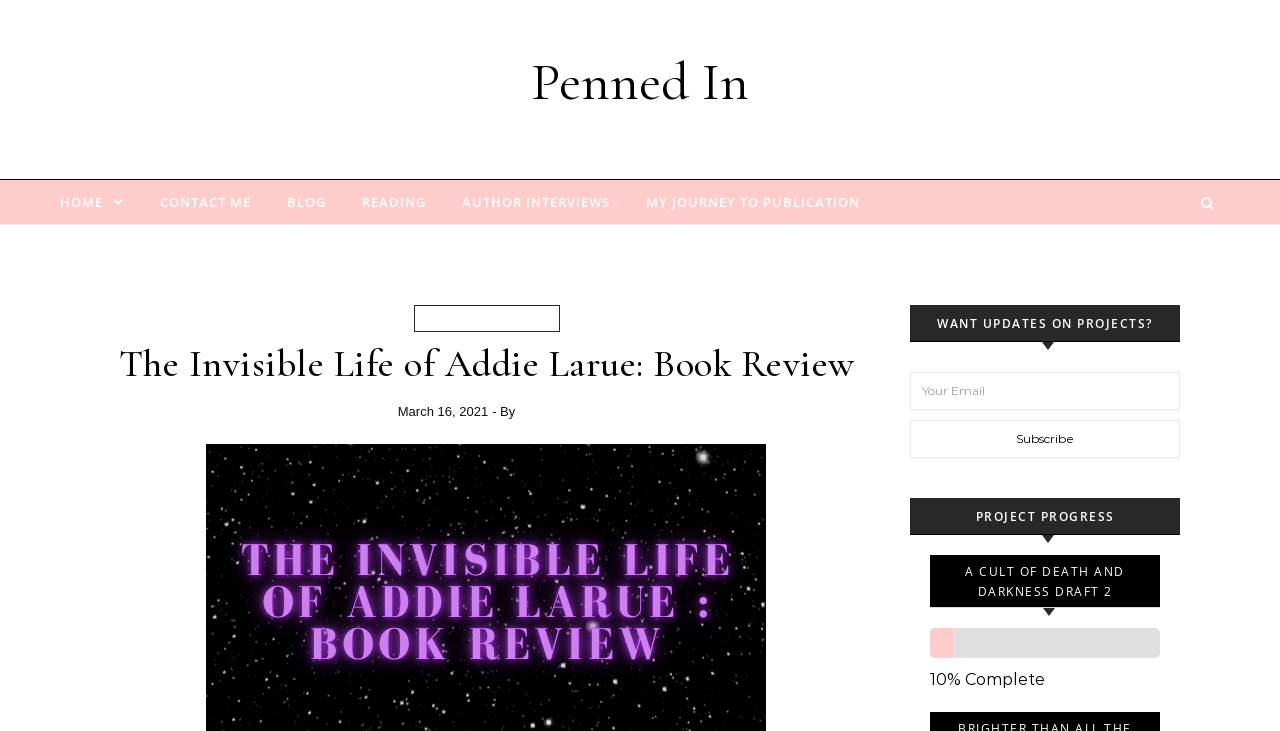Can you determine the bounding box coordinates of the area that needs to be clicked to fulfill the following instruction: "view author interviews"?

[0.348, 0.246, 0.489, 0.306]